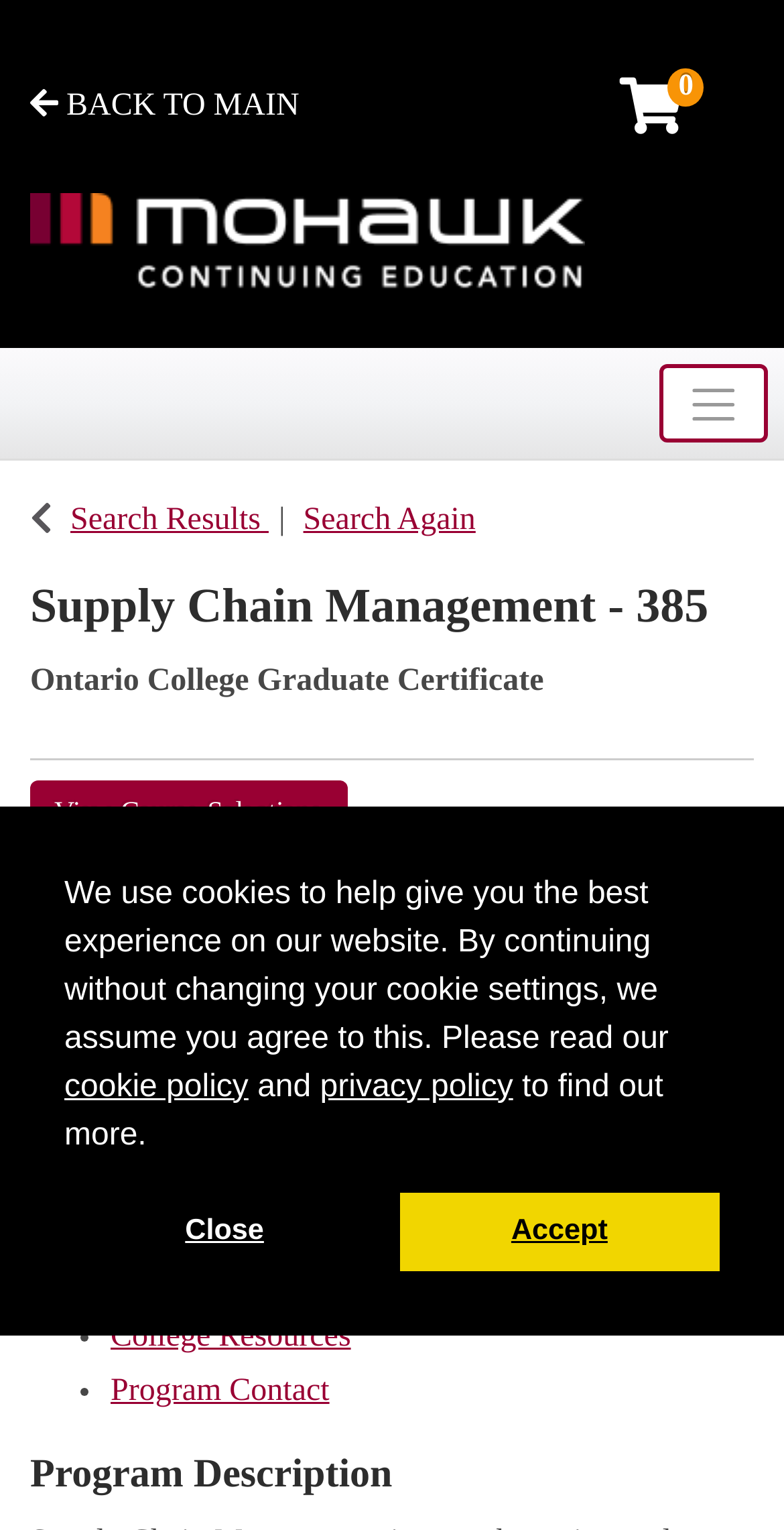Determine the bounding box coordinates for the area you should click to complete the following instruction: "go back to main page".

[0.038, 0.058, 0.382, 0.08]